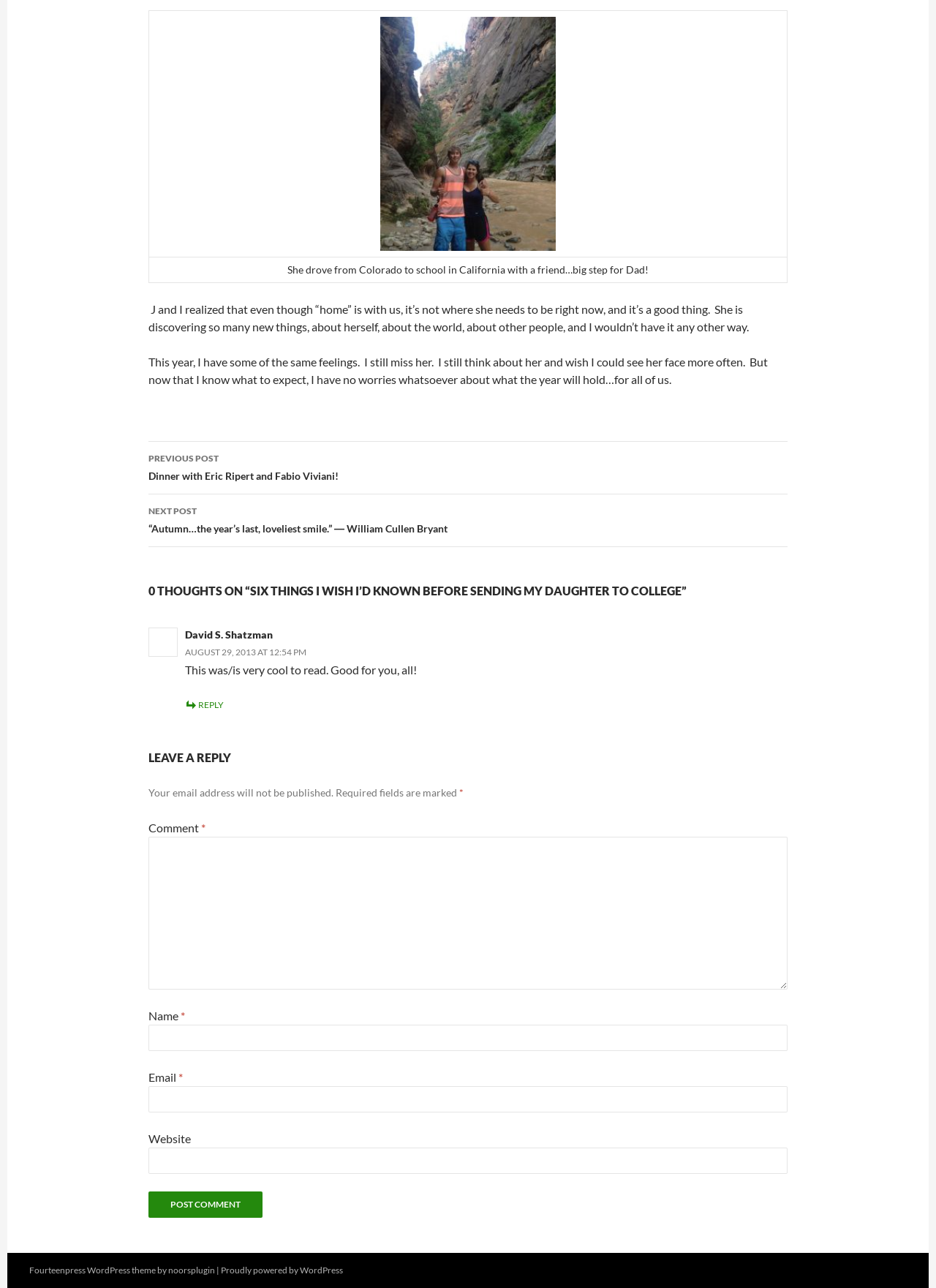Can you provide the bounding box coordinates for the element that should be clicked to implement the instruction: "Click the 'PREVIOUS POST' link"?

[0.159, 0.343, 0.841, 0.384]